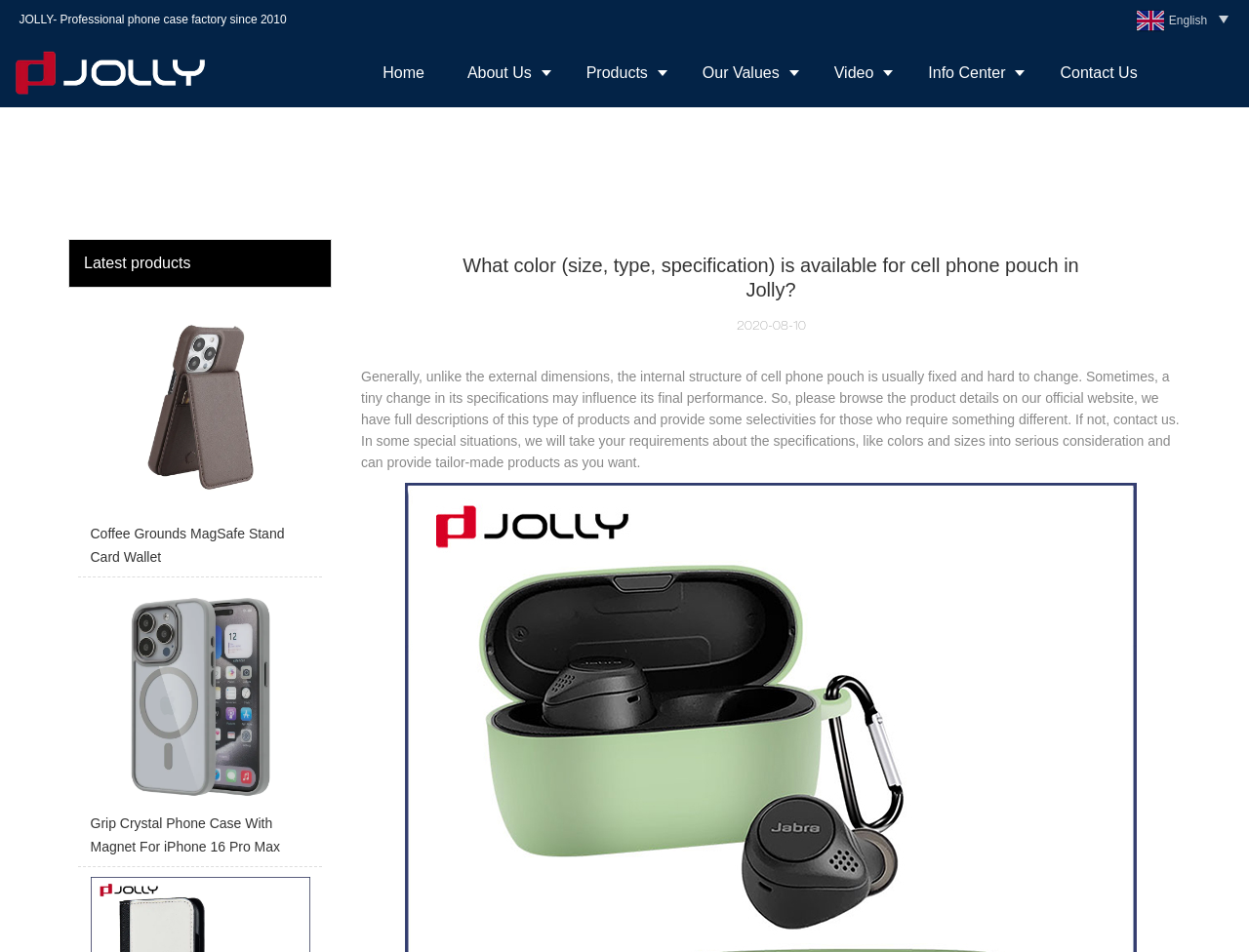Please locate the bounding box coordinates of the element that should be clicked to complete the given instruction: "Click the logo link".

[0.01, 0.051, 0.205, 0.102]